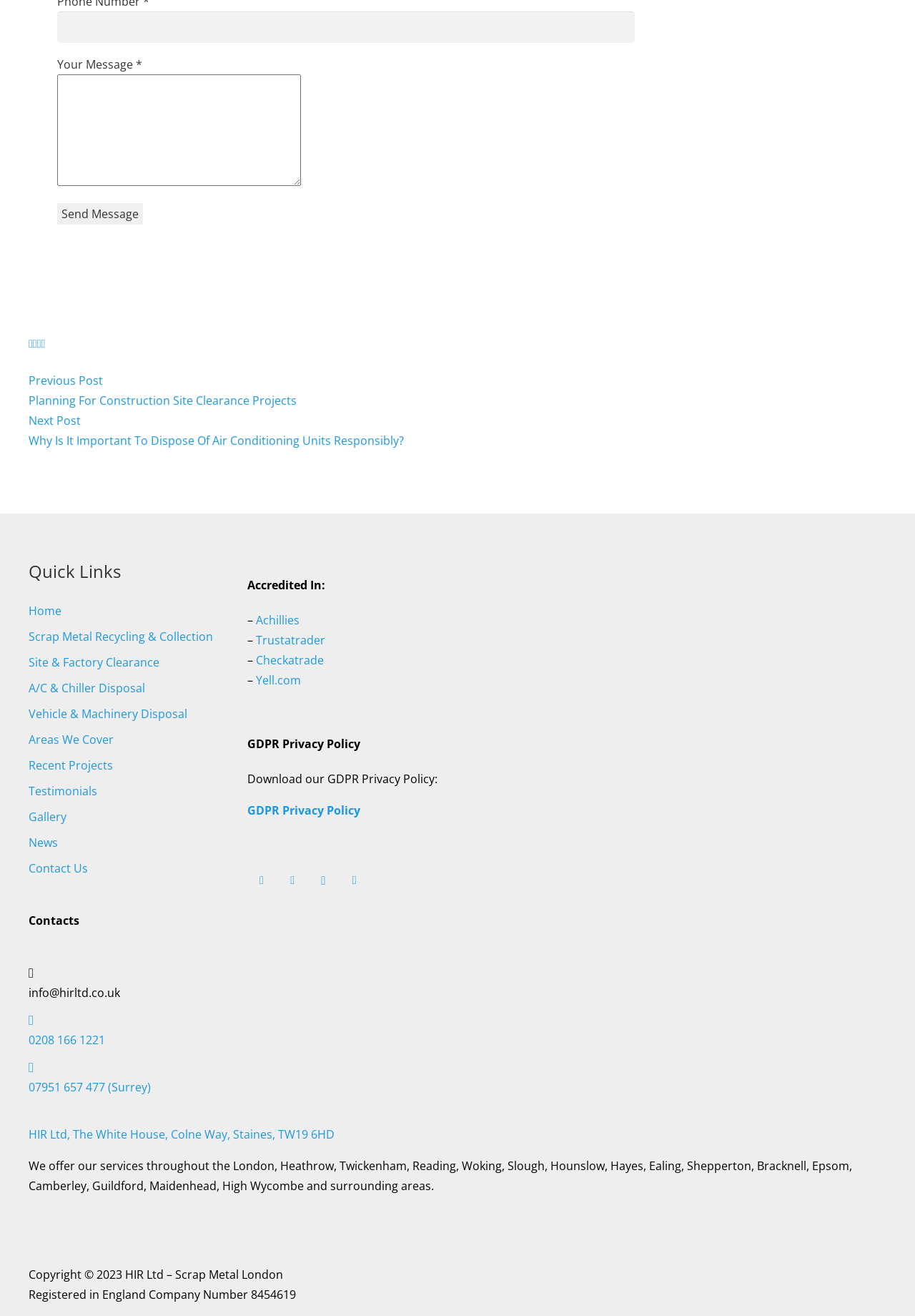What is the company's registered company number?
Look at the image and respond with a single word or a short phrase.

8454619